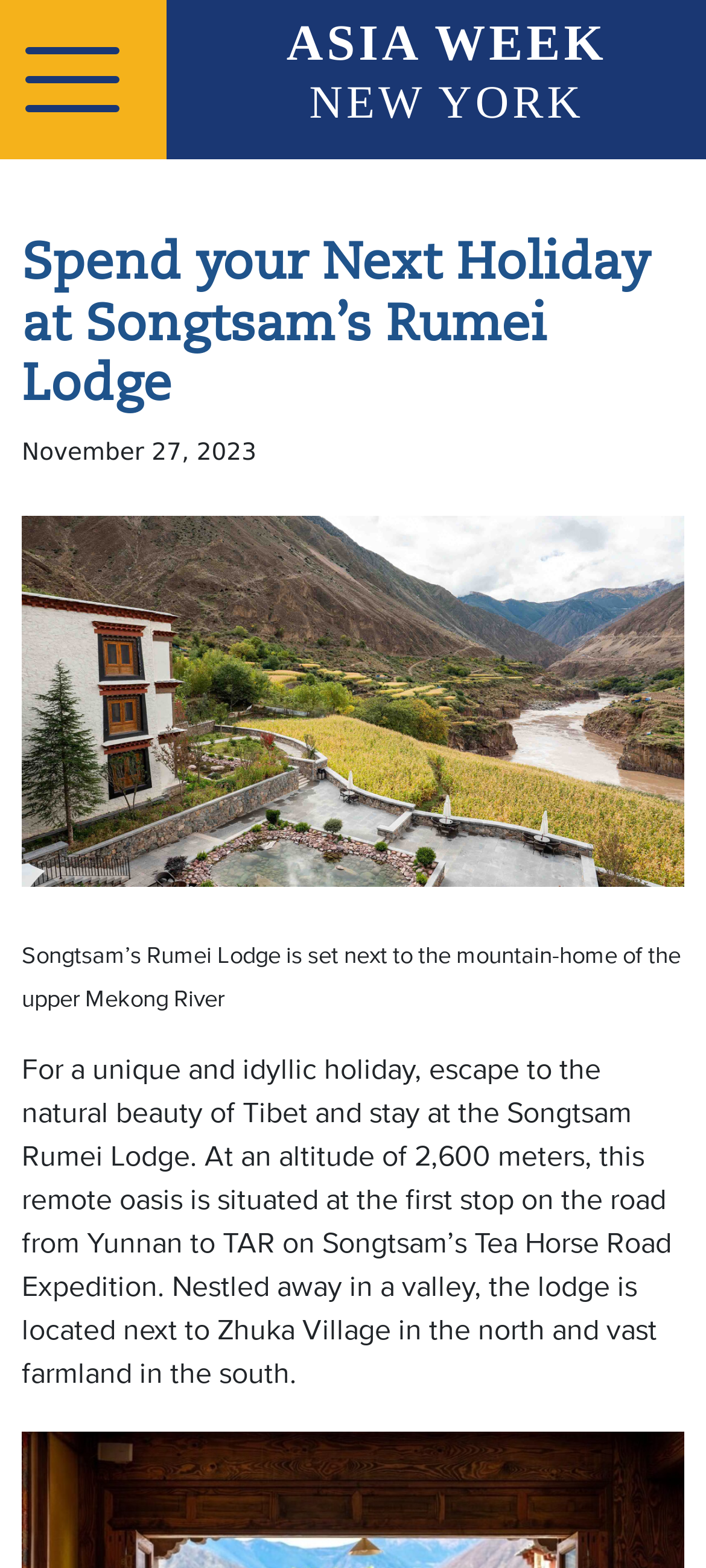What is the purpose of the Songtsam Rumei Lodge? Examine the screenshot and reply using just one word or a brief phrase.

Holiday